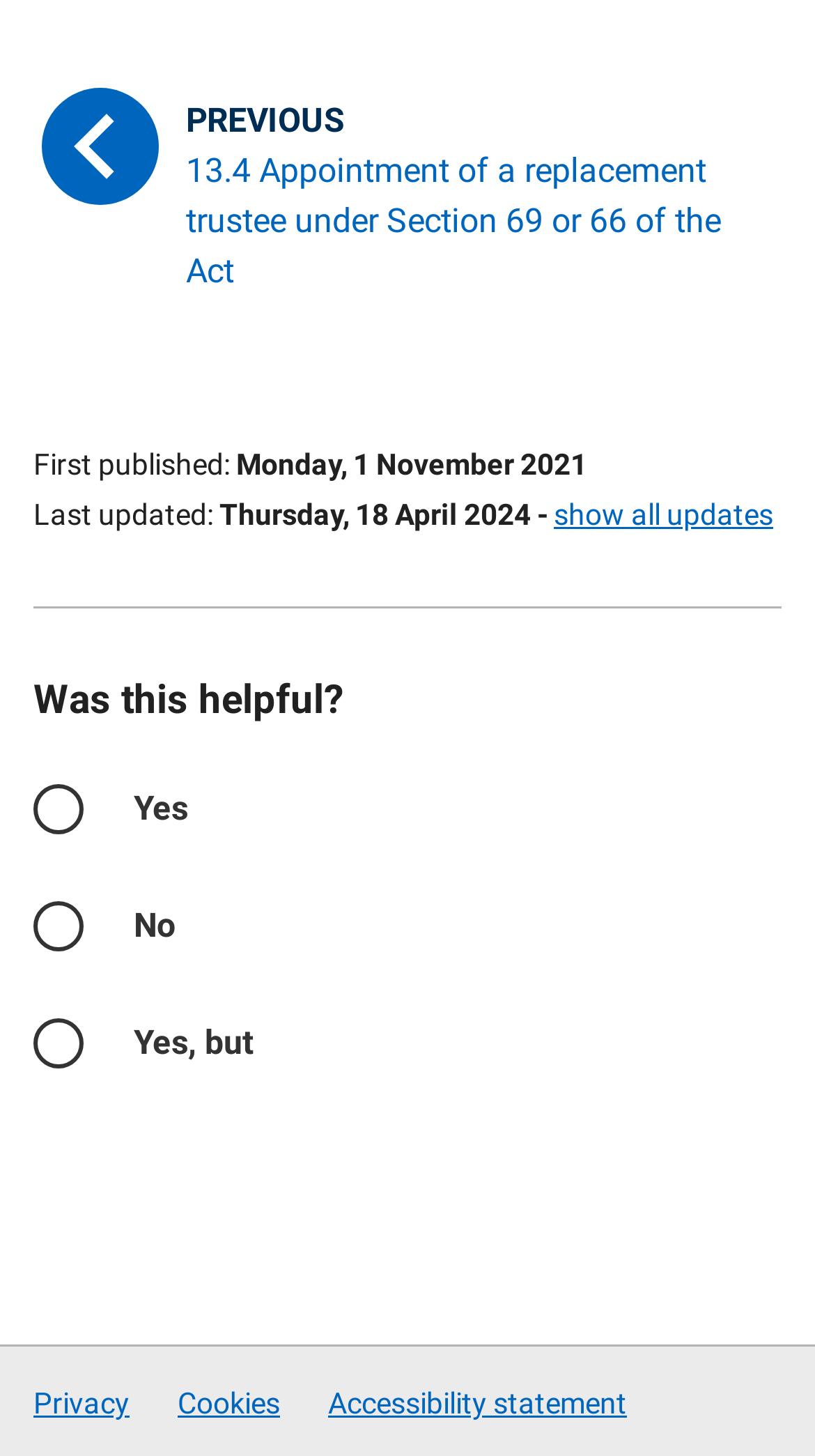Identify the bounding box coordinates of the clickable region necessary to fulfill the following instruction: "Go to 'Privacy' page". The bounding box coordinates should be four float numbers between 0 and 1, i.e., [left, top, right, bottom].

[0.041, 0.952, 0.159, 0.975]